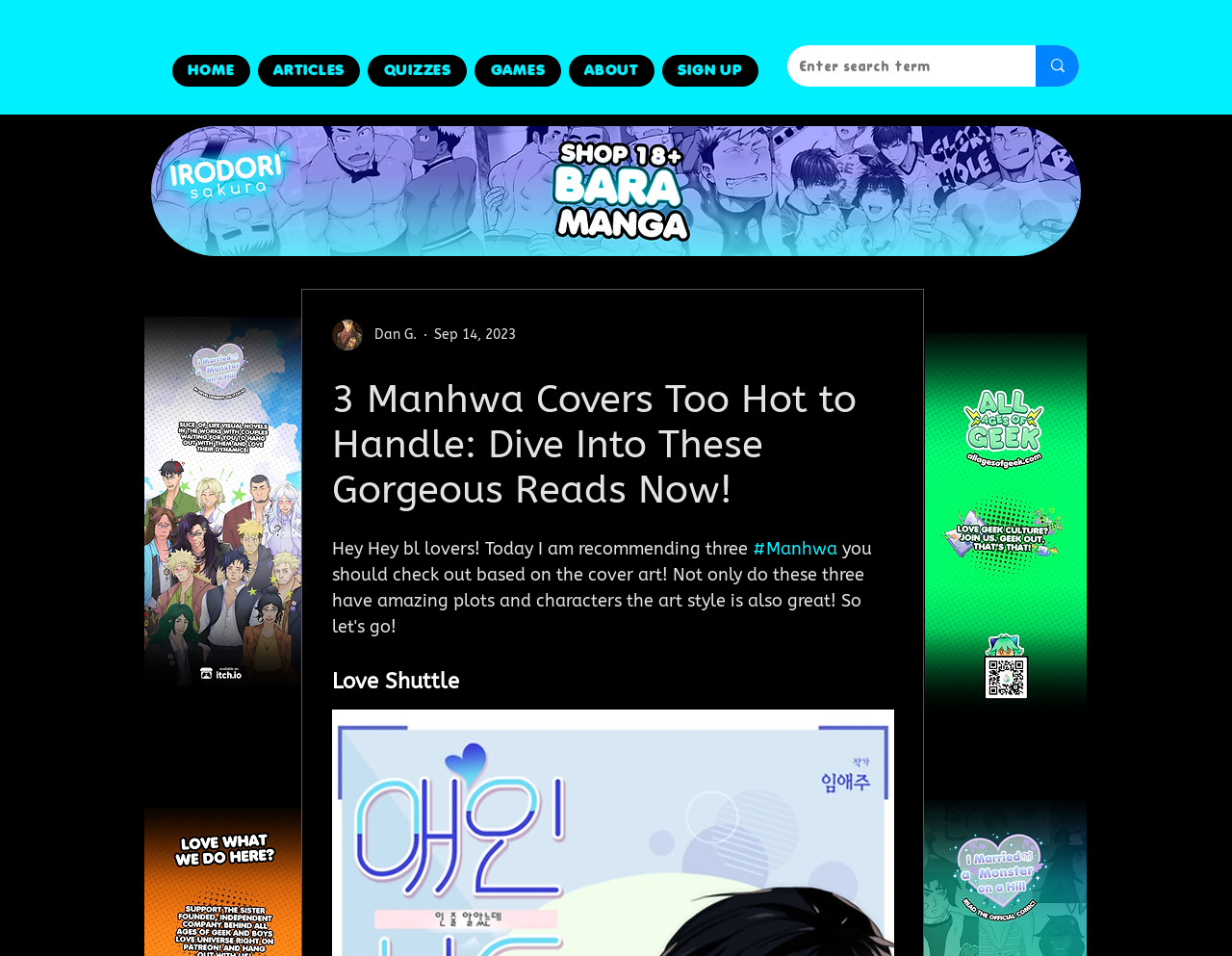Carefully examine the image and provide an in-depth answer to the question: How many manhwa are recommended on this webpage?

The webpage title mentions 'three Manhwa Covers Too Hot to Handle', and there are three images of manhwa covers, indicating that the author is recommending three manhwa.